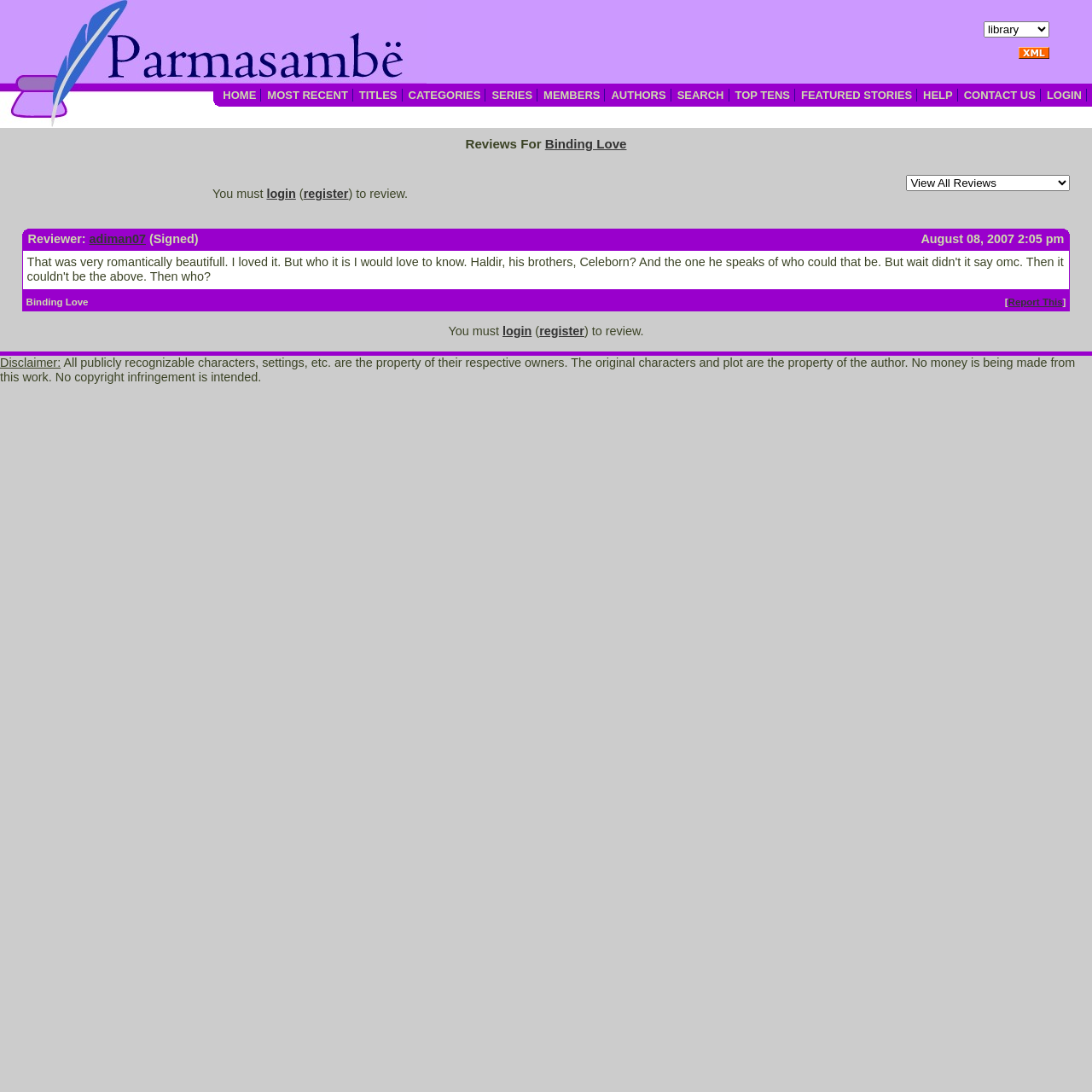Pinpoint the bounding box coordinates of the area that should be clicked to complete the following instruction: "Subscribe with your email address". The coordinates must be given as four float numbers between 0 and 1, i.e., [left, top, right, bottom].

None